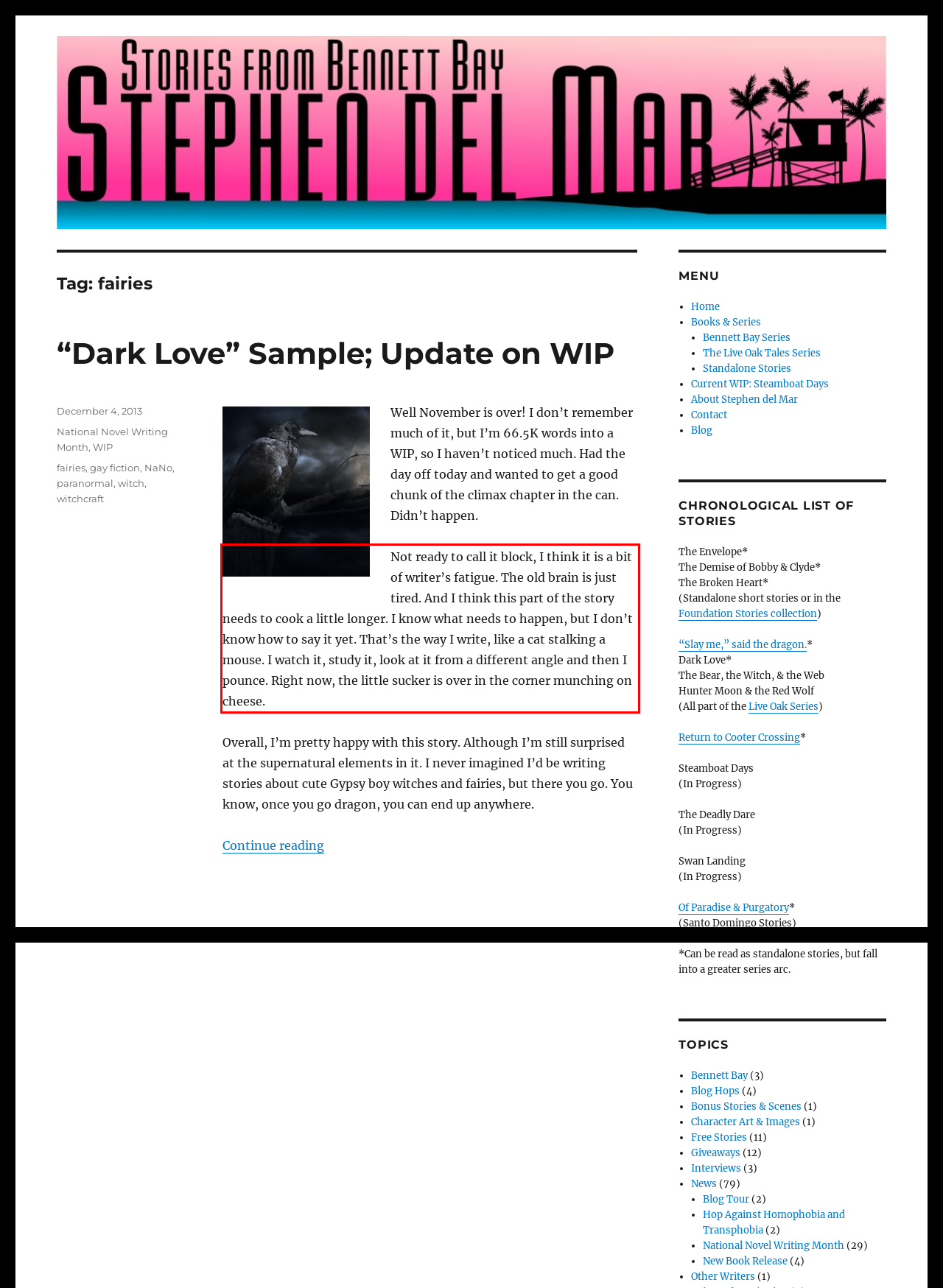Observe the screenshot of the webpage that includes a red rectangle bounding box. Conduct OCR on the content inside this red bounding box and generate the text.

Not ready to call it block, I think it is a bit of writer’s fatigue. The old brain is just tired. And I think this part of the story needs to cook a little longer. I know what needs to happen, but I don’t know how to say it yet. That’s the way I write, like a cat stalking a mouse. I watch it, study it, look at it from a different angle and then I pounce. Right now, the little sucker is over in the corner munching on cheese.